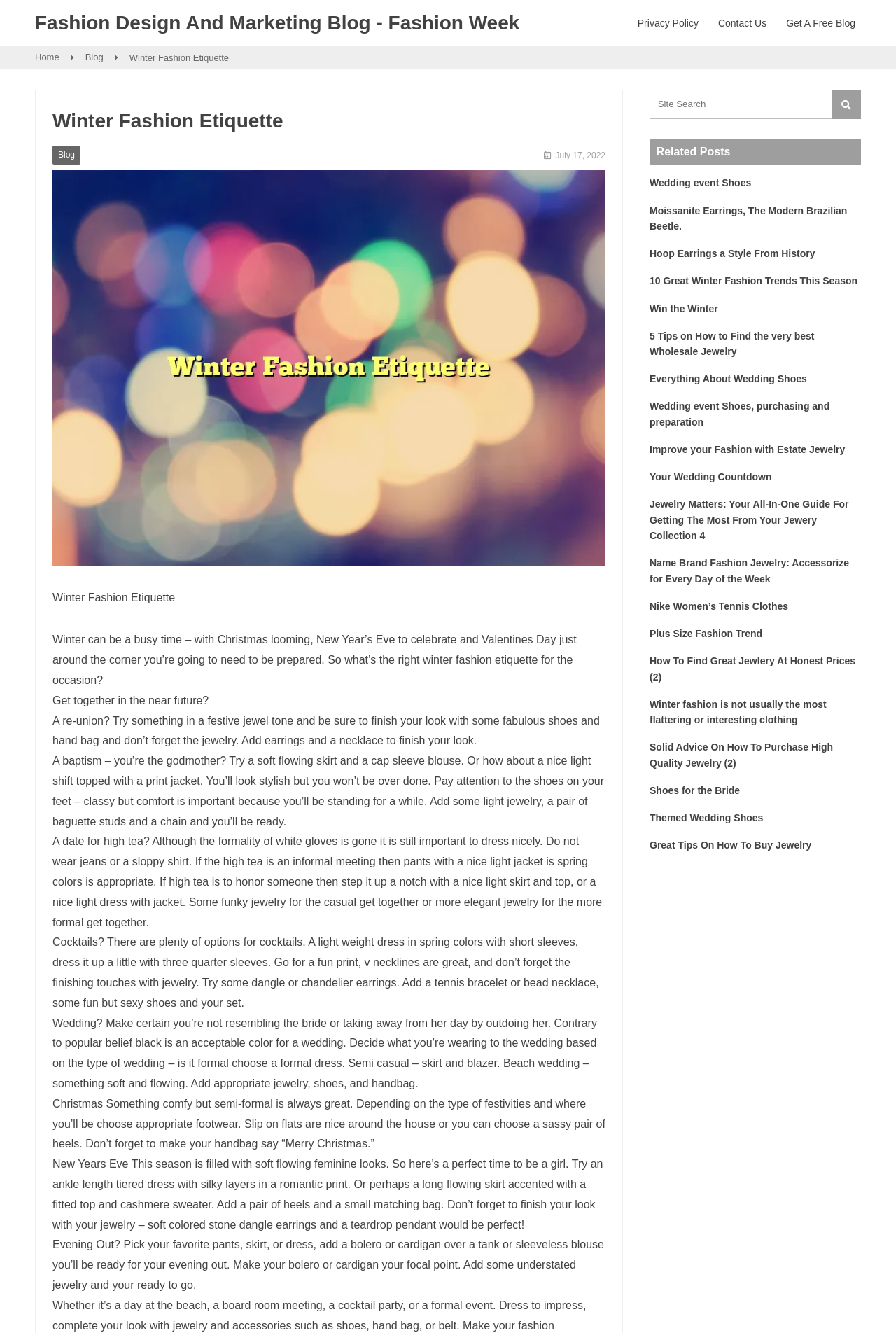Locate the bounding box coordinates of the element that needs to be clicked to carry out the instruction: "Explore the 'Related Posts' section". The coordinates should be given as four float numbers ranging from 0 to 1, i.e., [left, top, right, bottom].

[0.732, 0.109, 0.815, 0.118]